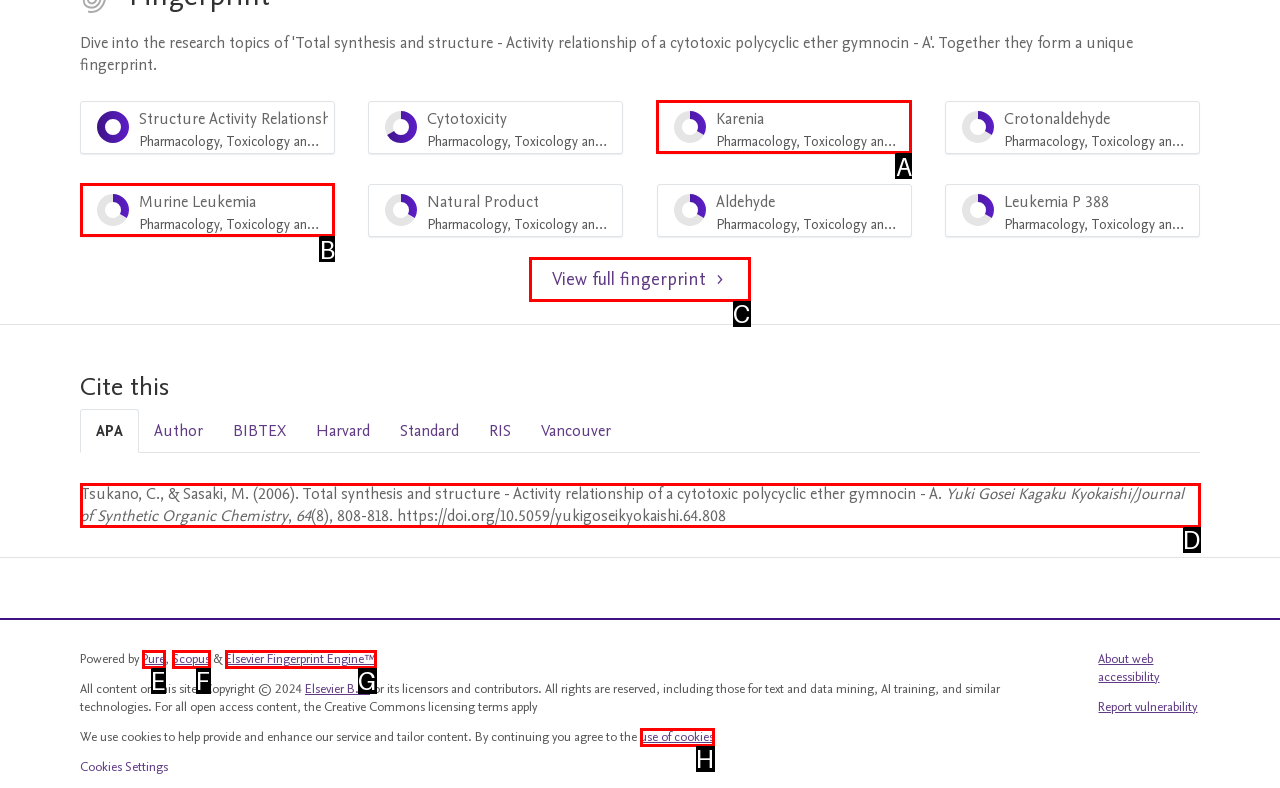Determine which option should be clicked to carry out this task: View full fingerprint
State the letter of the correct choice from the provided options.

C